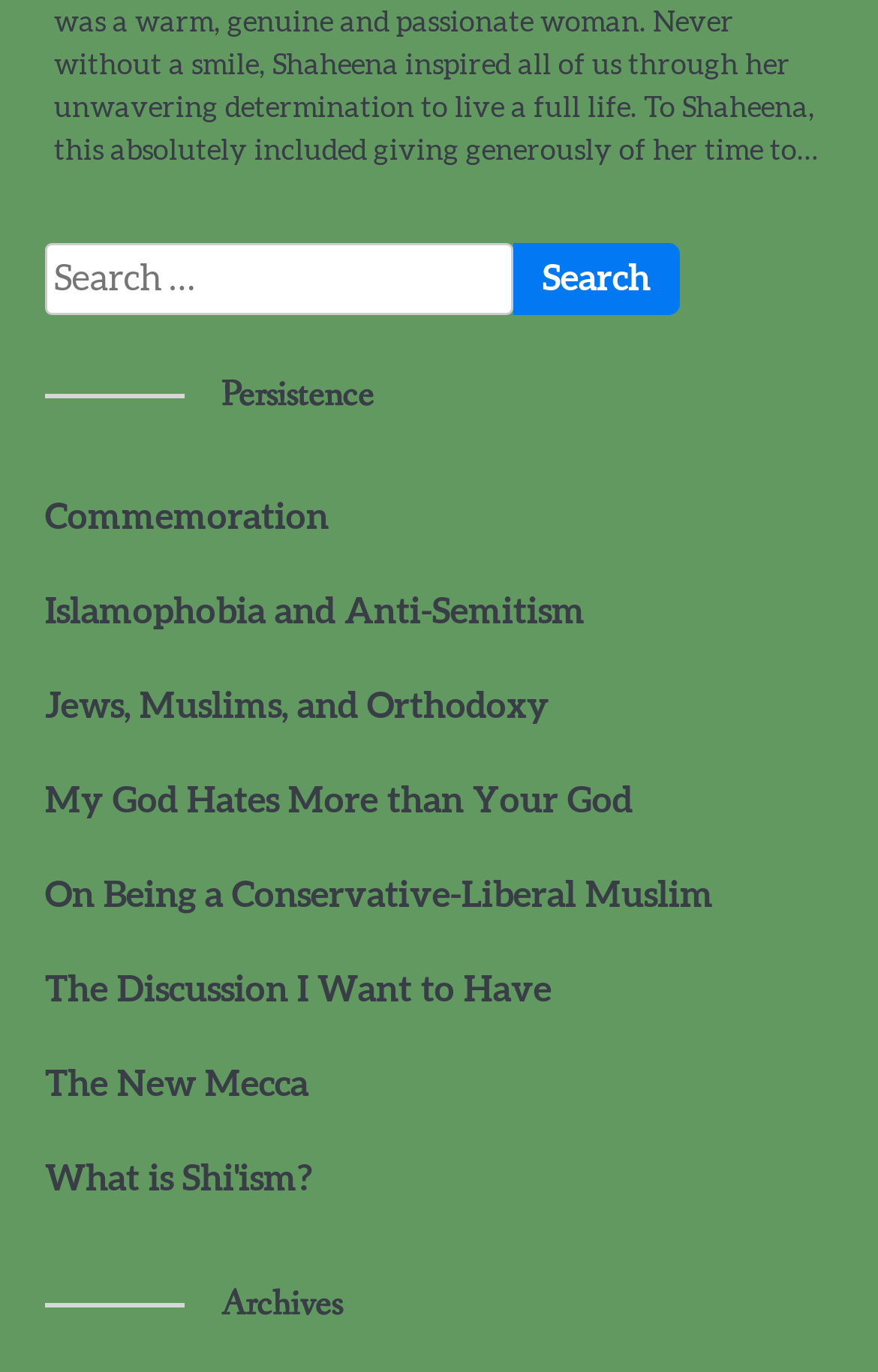Respond to the following query with just one word or a short phrase: 
How many links are there under the 'Persistence' heading?

7